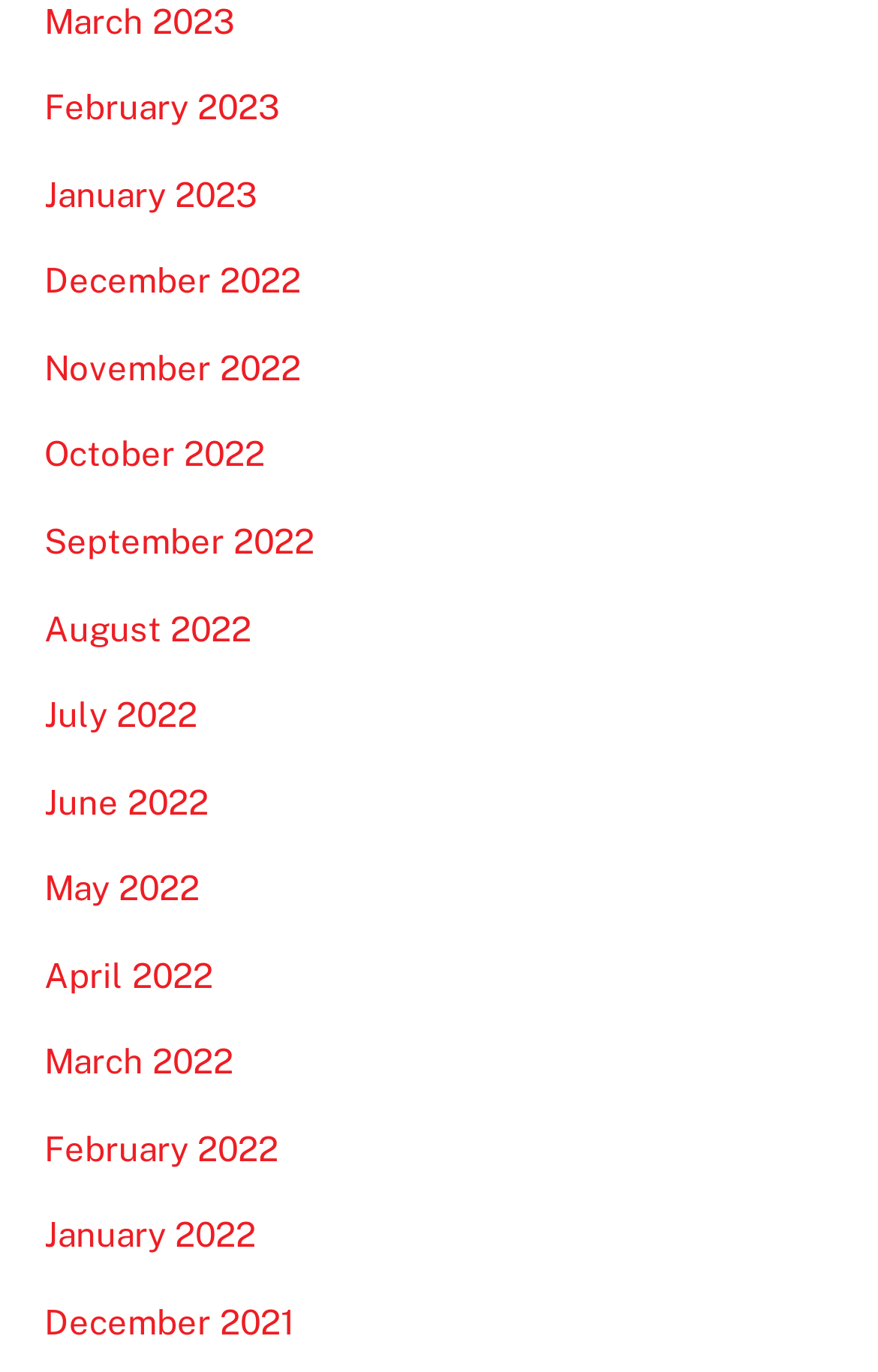Determine the bounding box coordinates of the clickable element to complete this instruction: "view January 2023". Provide the coordinates in the format of four float numbers between 0 and 1, [left, top, right, bottom].

[0.05, 0.128, 0.294, 0.156]